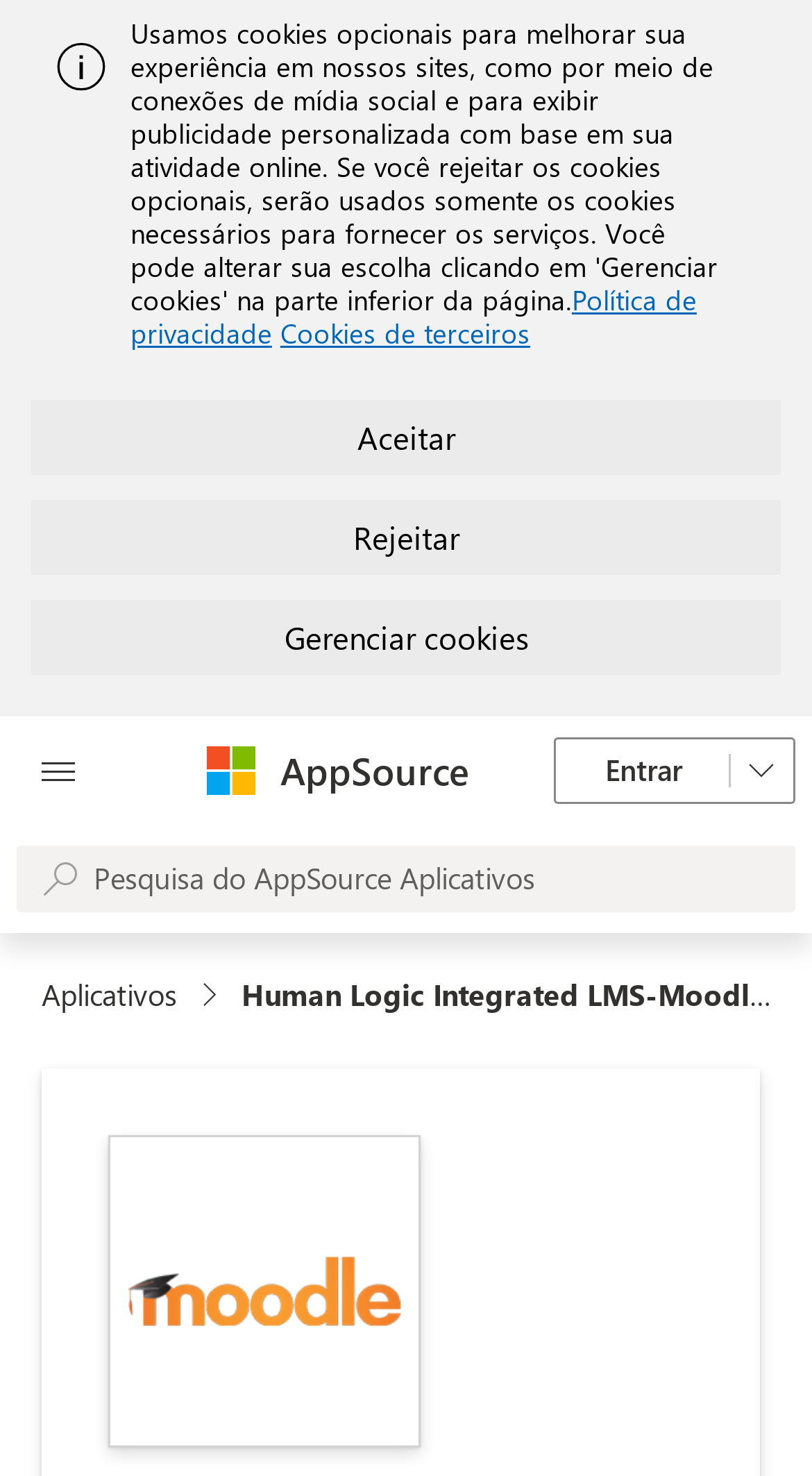Give a succinct answer to this question in a single word or phrase: 
What is the purpose of the 'Gerenciar cookies' button?

To manage cookies